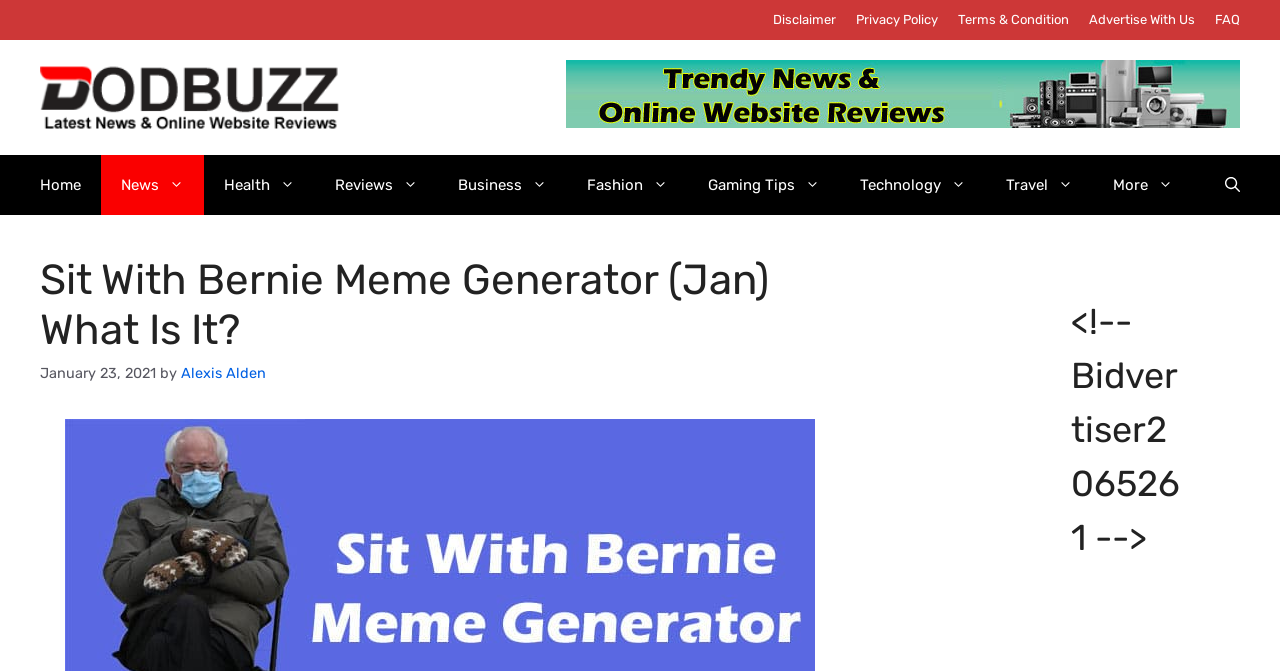What is the purpose of the button in the top right corner?
Answer the question based on the image using a single word or a brief phrase.

Open search